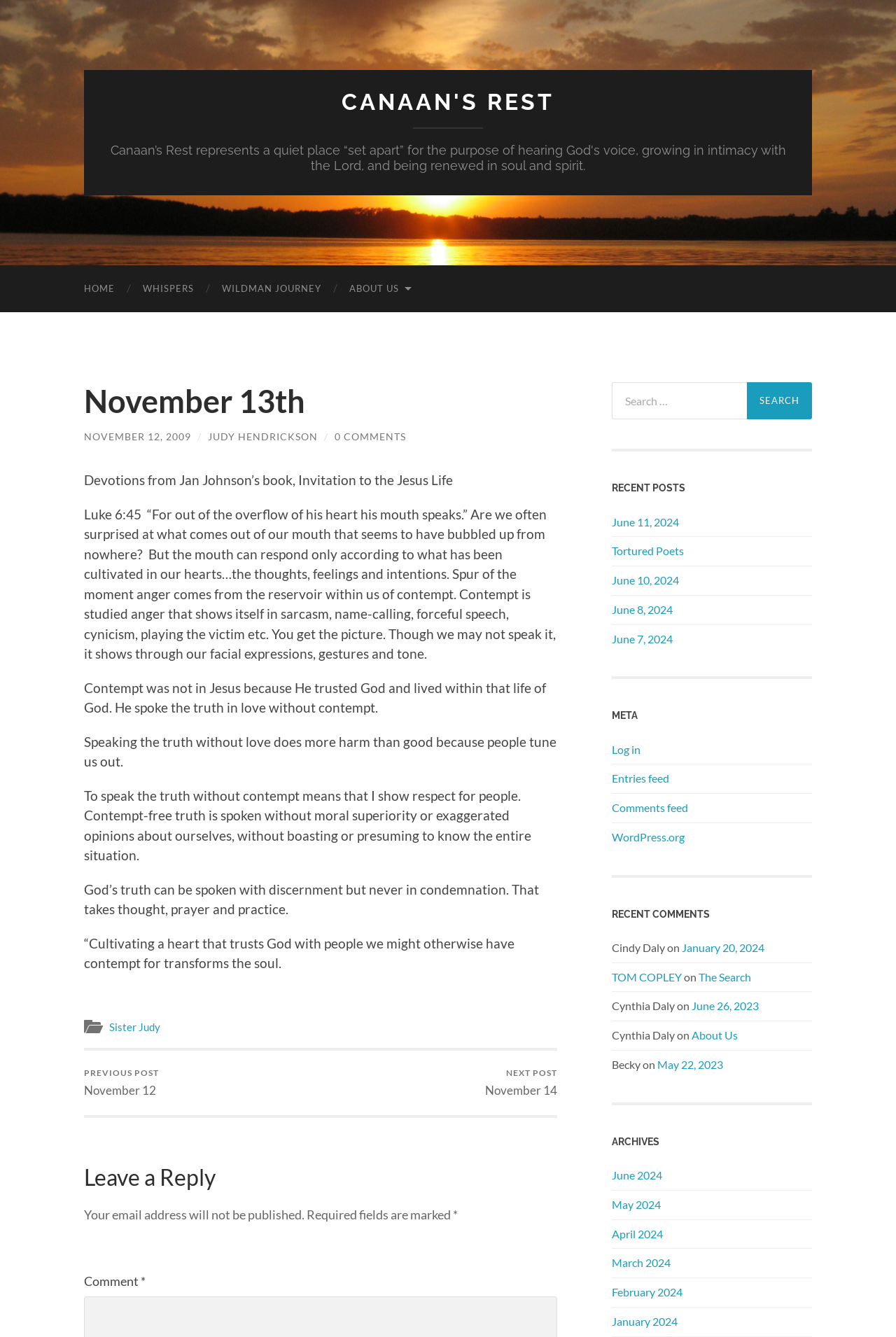Using the element description Judy Hendrickson, predict the bounding box coordinates for the UI element. Provide the coordinates in (top-left x, top-left y, bottom-right x, bottom-right y) format with values ranging from 0 to 1.

[0.232, 0.322, 0.355, 0.331]